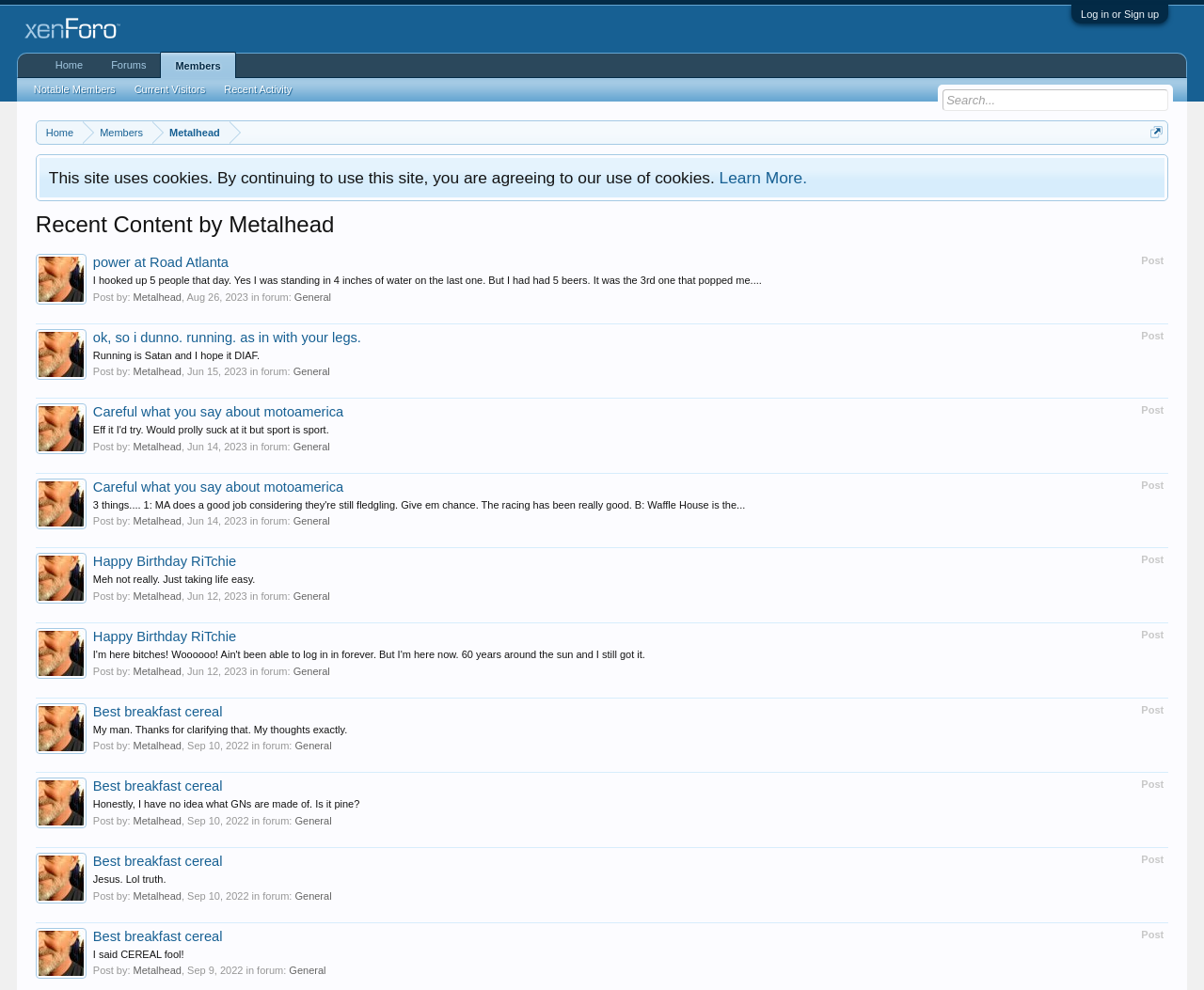Indicate the bounding box coordinates of the clickable region to achieve the following instruction: "Click on the 'FASHION' link."

None